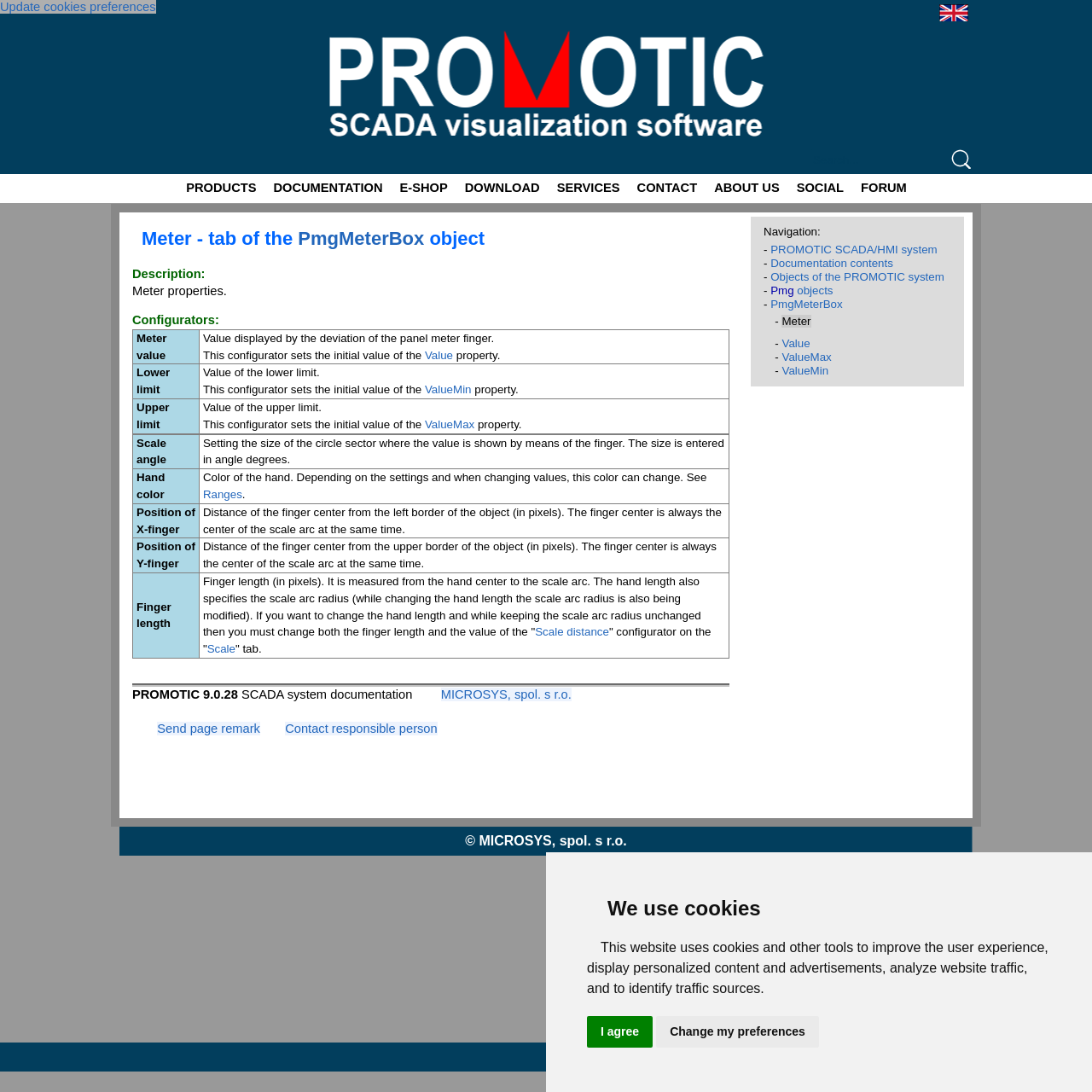Please find the bounding box coordinates of the section that needs to be clicked to achieve this instruction: "Click the 'I agree' button".

[0.538, 0.93, 0.598, 0.959]